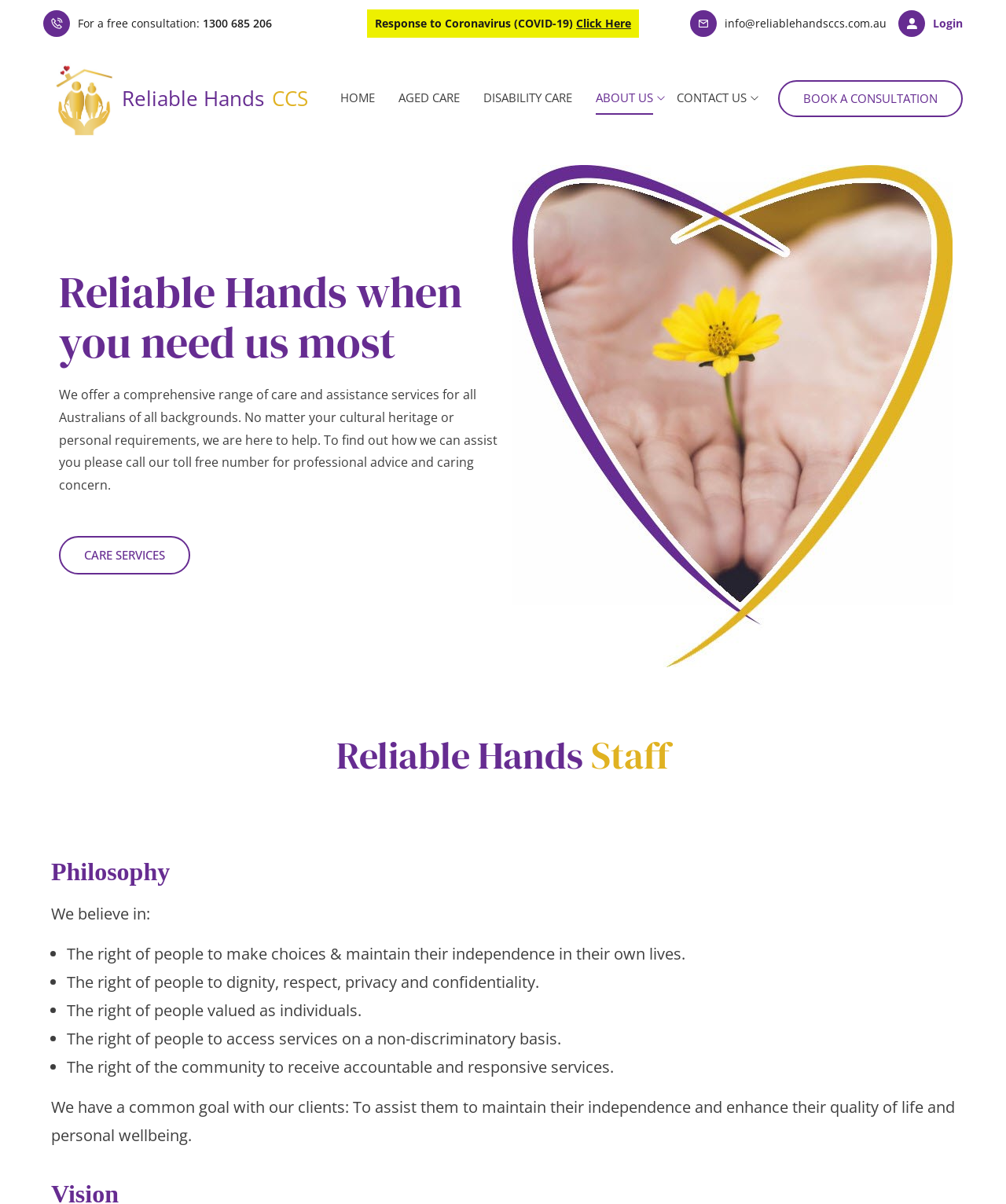Based on the image, give a detailed response to the question: What is the philosophy of Reliable Hands?

I found the philosophy by looking at the section with the heading 'Philosophy', which lists the core values of Reliable Hands, including respect, dignity, independence, and more.